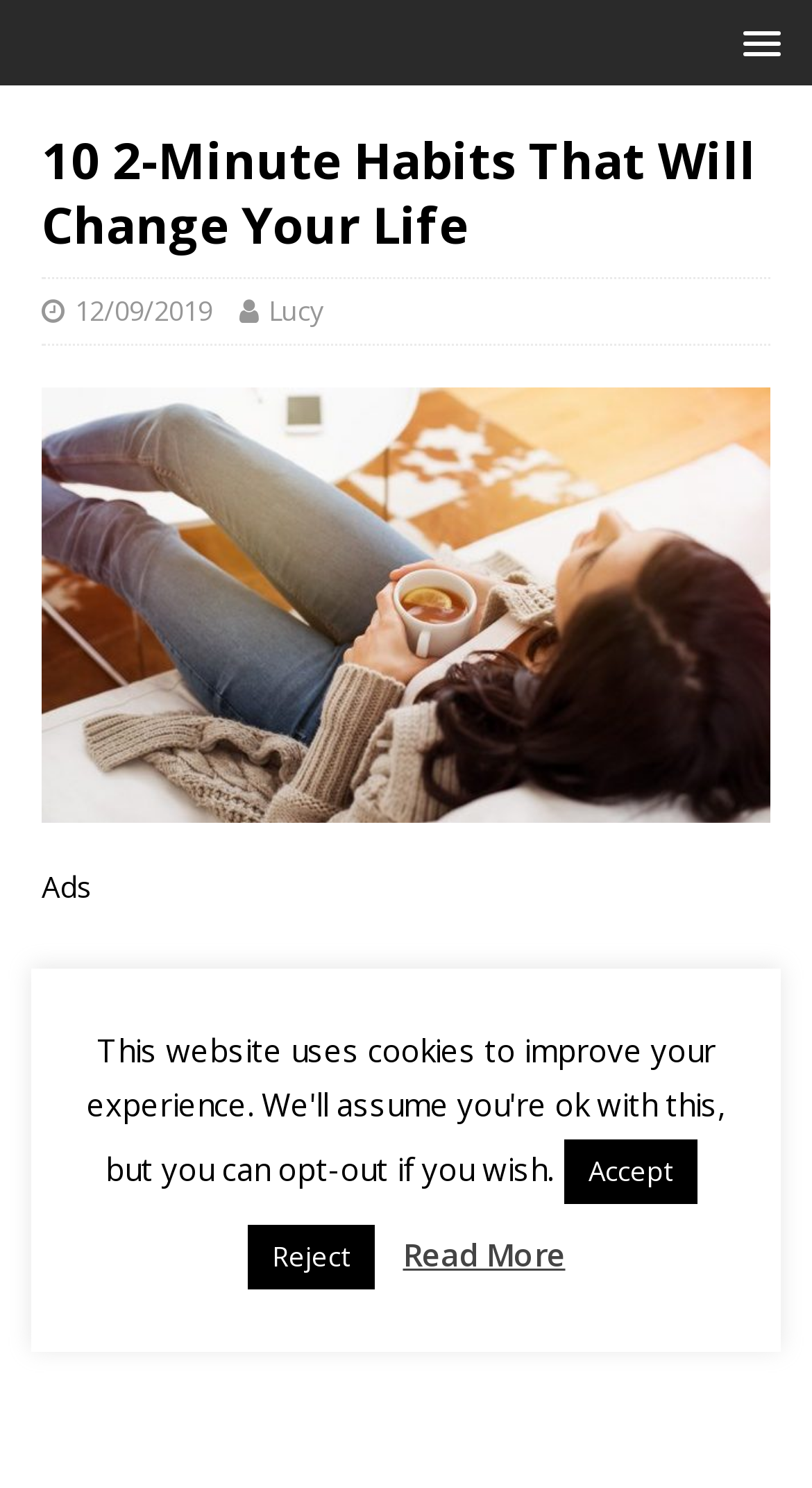Extract the primary header of the webpage and generate its text.

10 2-Minute Habits That Will Change Your Life